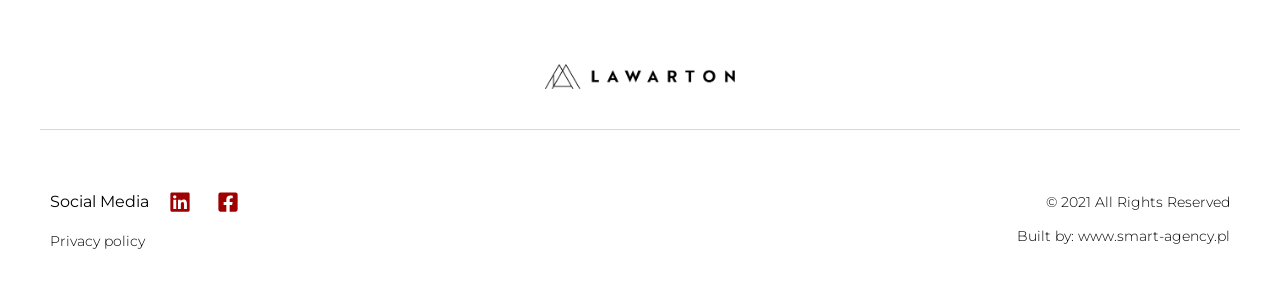What is the year mentioned in the copyright notice?
Refer to the image and give a detailed response to the question.

I found a heading element with the text '© 2021 All Rights Reserved', which indicates the year mentioned in the copyright notice is 2021.